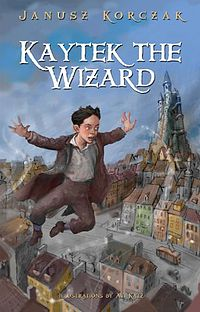What is the profession of the author Janusz Korczak?
Answer the question in a detailed and comprehensive manner.

According to the caption, Janusz Korczak is a renowned Polish pediatrician and educator, which suggests that he has a background in medicine and education, and is not just a writer.